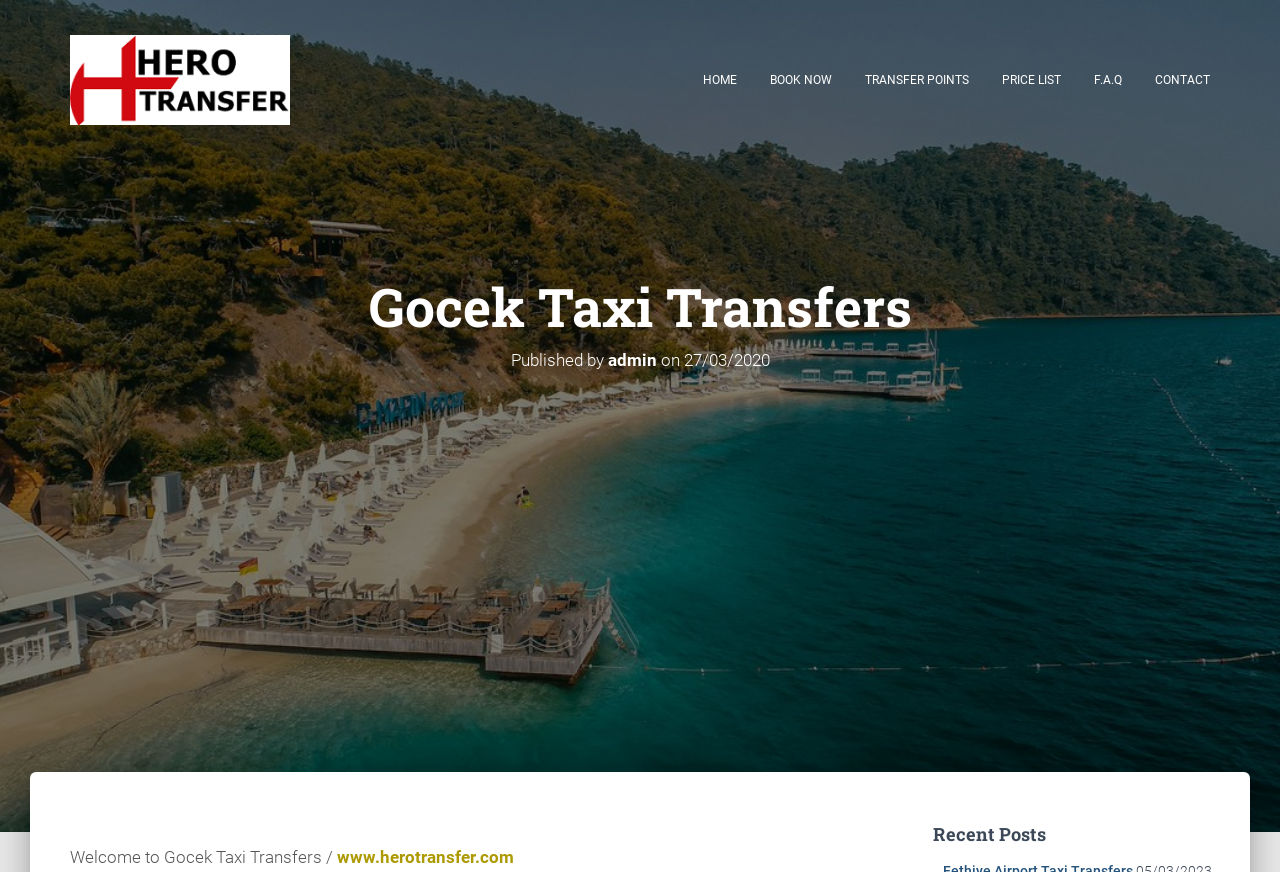Please determine the bounding box coordinates of the clickable area required to carry out the following instruction: "Go to the HOME page". The coordinates must be four float numbers between 0 and 1, represented as [left, top, right, bottom].

[0.538, 0.063, 0.588, 0.121]